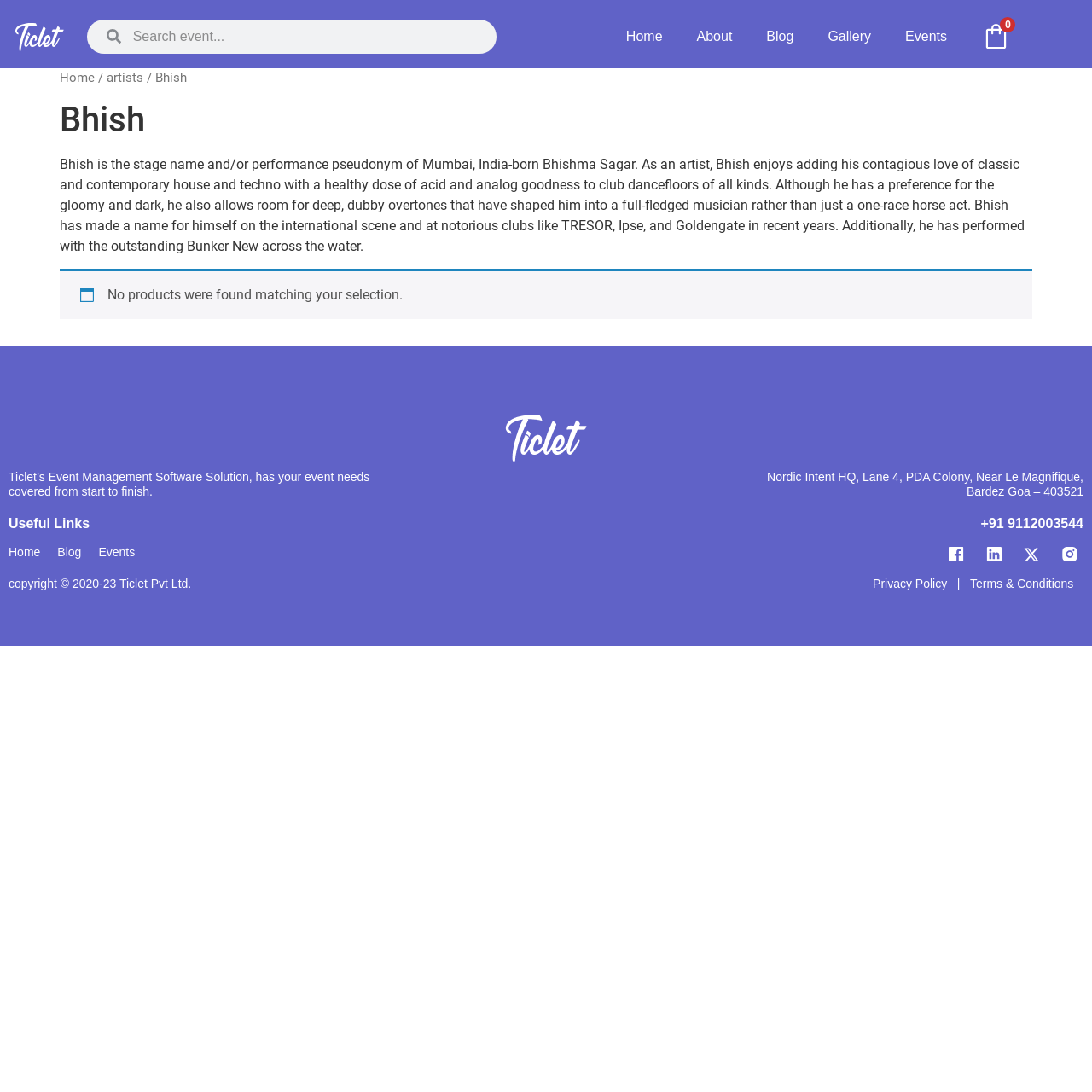Please answer the following question as detailed as possible based on the image: 
What is the name of the event management software solution?

The webpage mentions 'Ticlet’s Event Management Software Solution' in a paragraph, indicating that Ticlet is the name of the event management software solution.